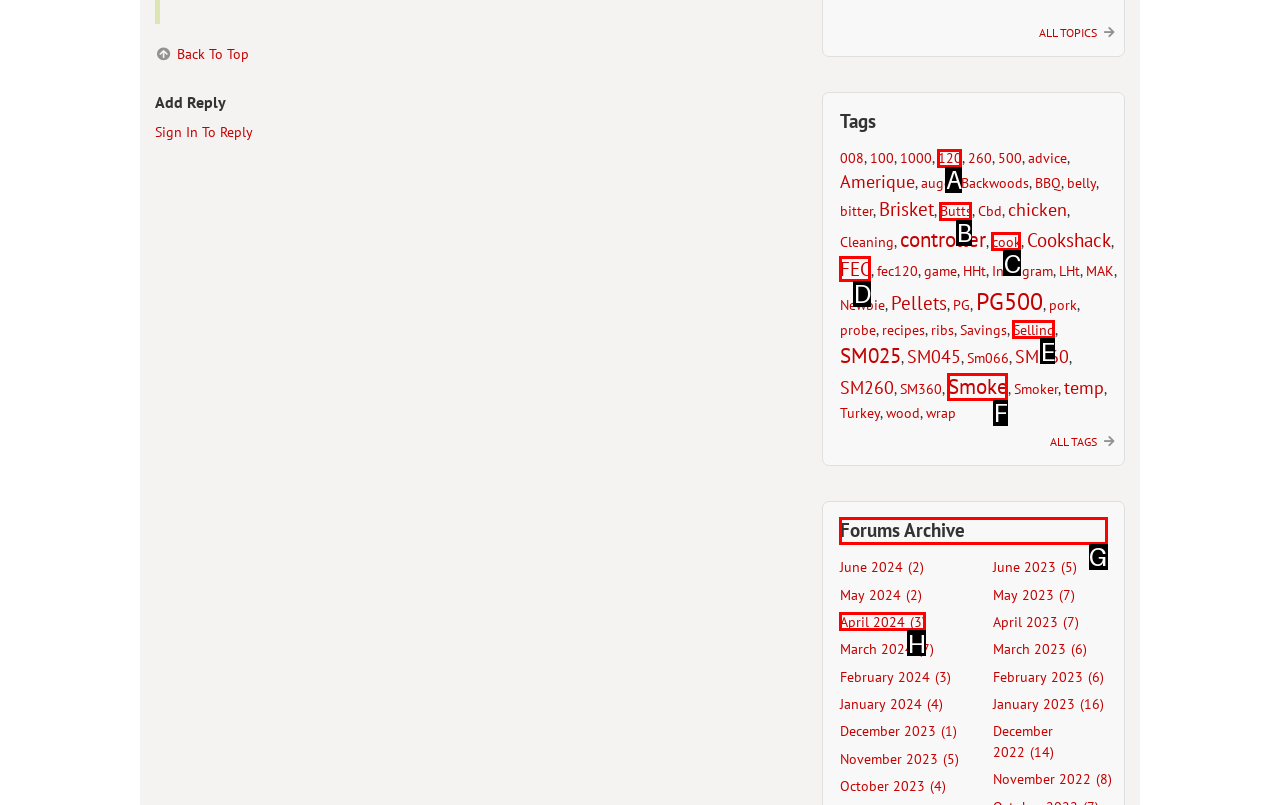Select the correct option from the given choices to perform this task: Click on 'Forums Archive'. Provide the letter of that option.

G